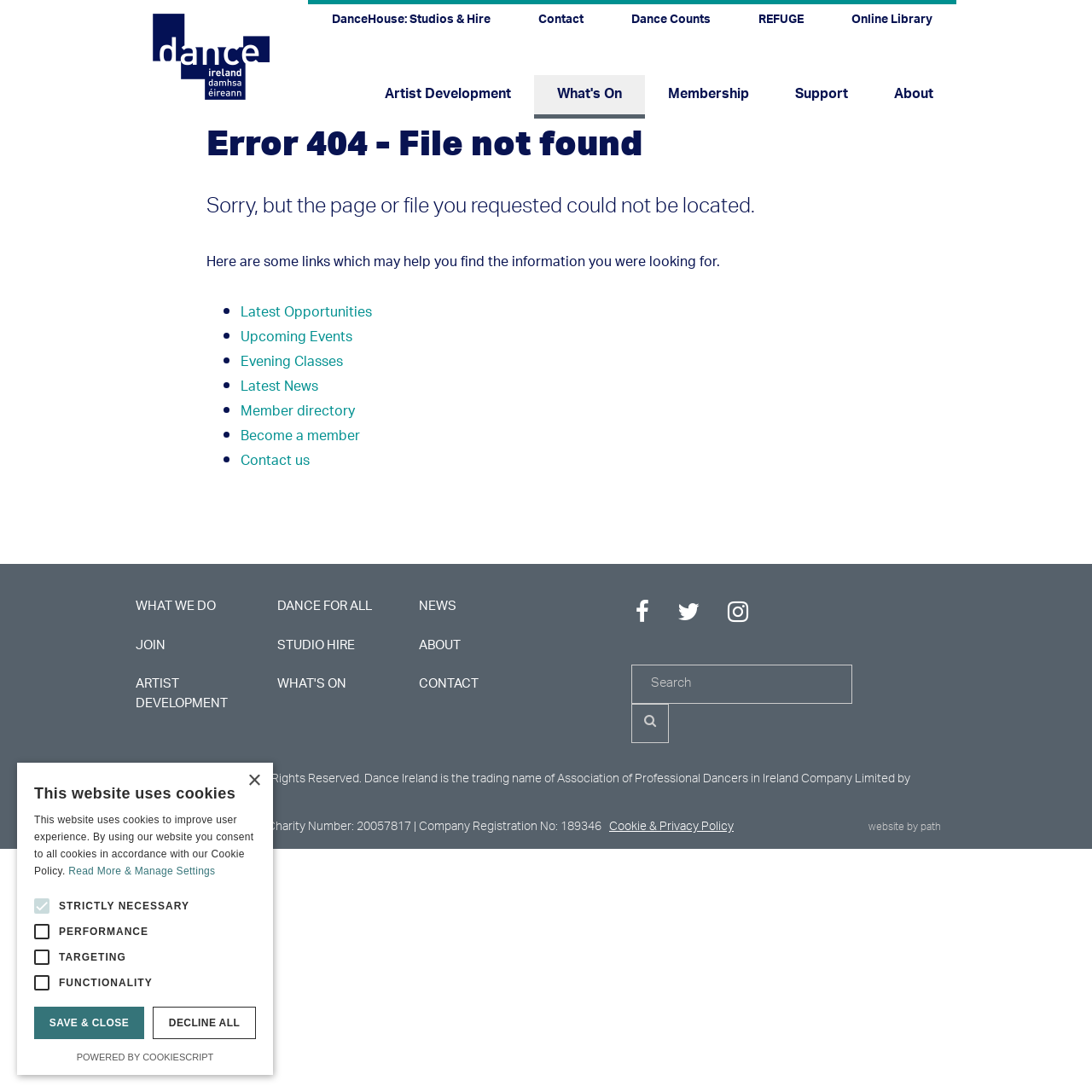What is the name of the organization?
Answer the question in as much detail as possible.

The name of the organization can be found in the top-left corner of the webpage, where it says 'Dance Ireland' in the link and image elements.